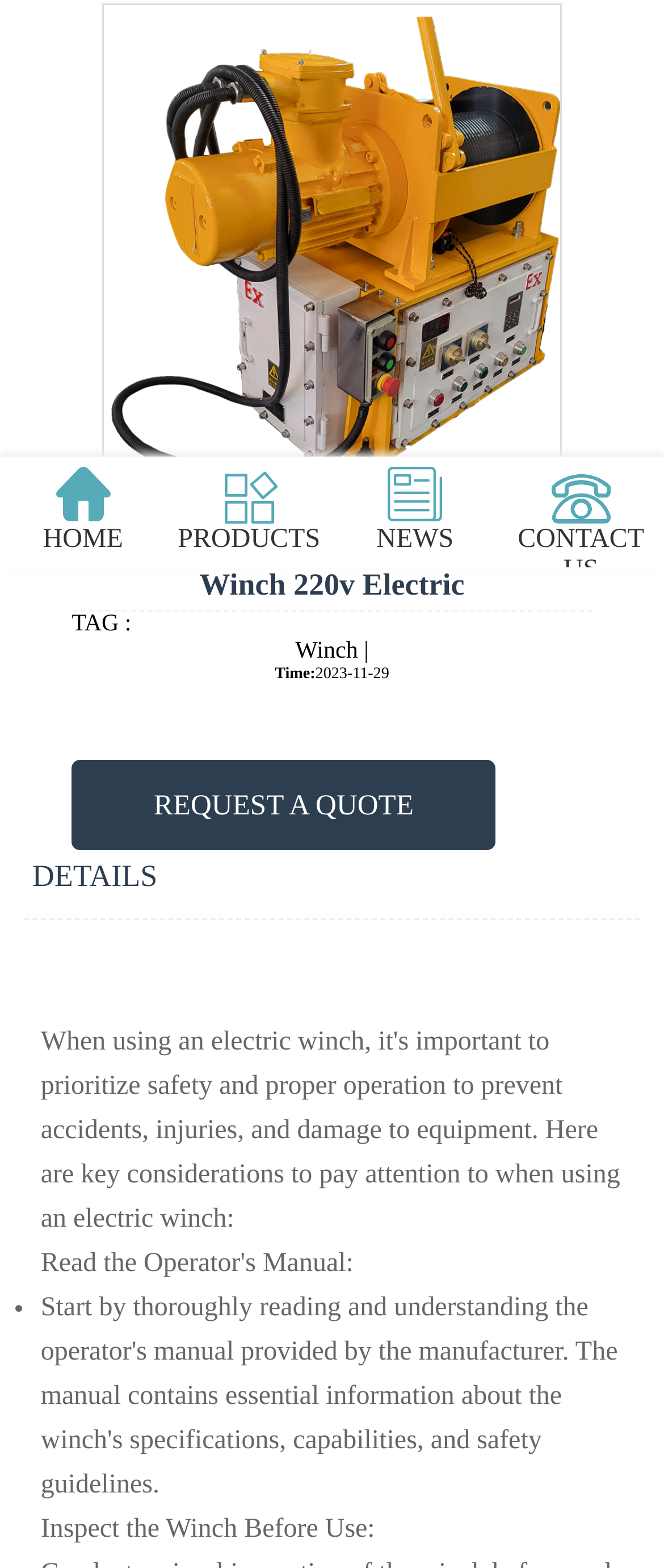Identify the bounding box for the UI element described as: "NEWS". The coordinates should be four float numbers between 0 and 1, i.e., [left, top, right, bottom].

[0.5, 0.291, 0.75, 0.354]